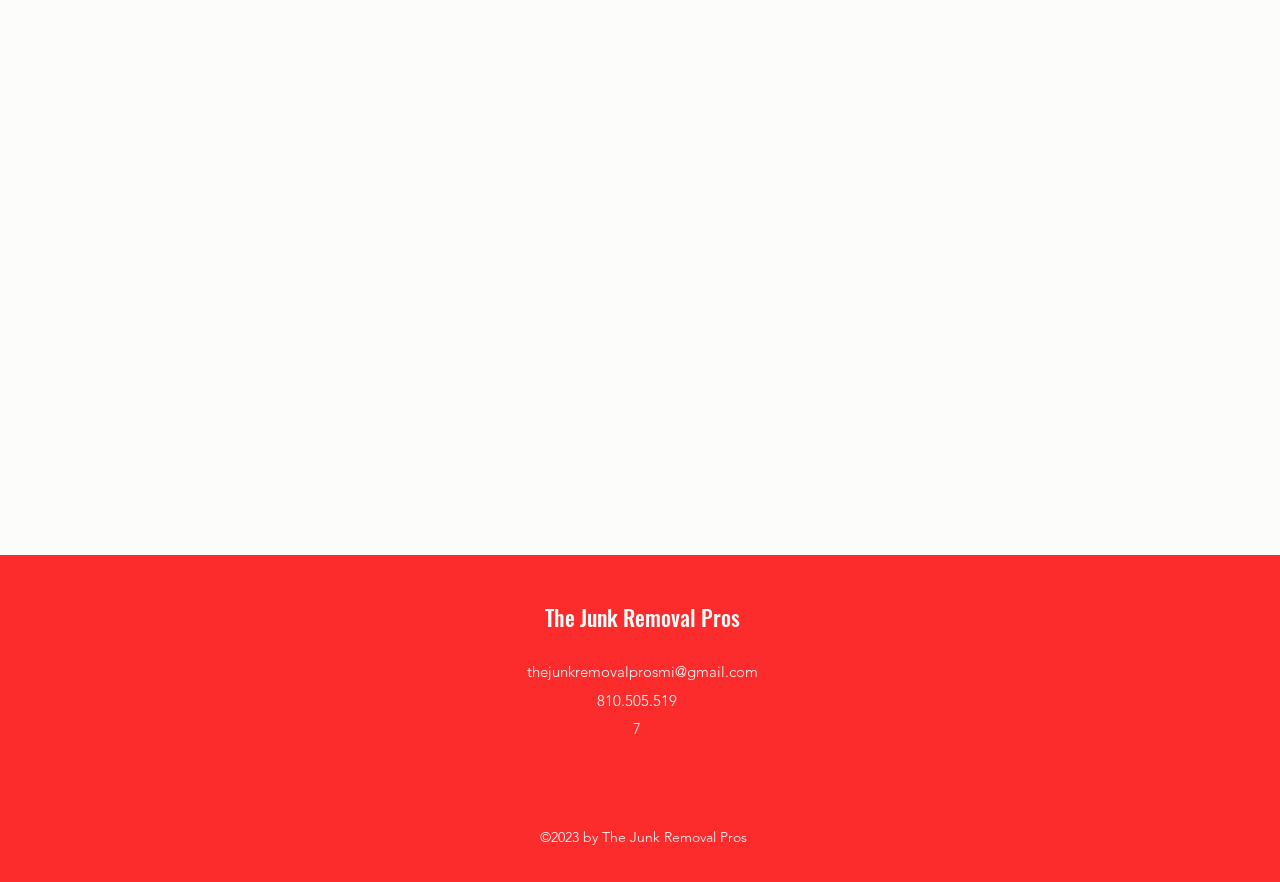Determine the bounding box coordinates of the UI element described by: "thejunkremovalprosmi@gmail.com".

[0.412, 0.75, 0.592, 0.772]